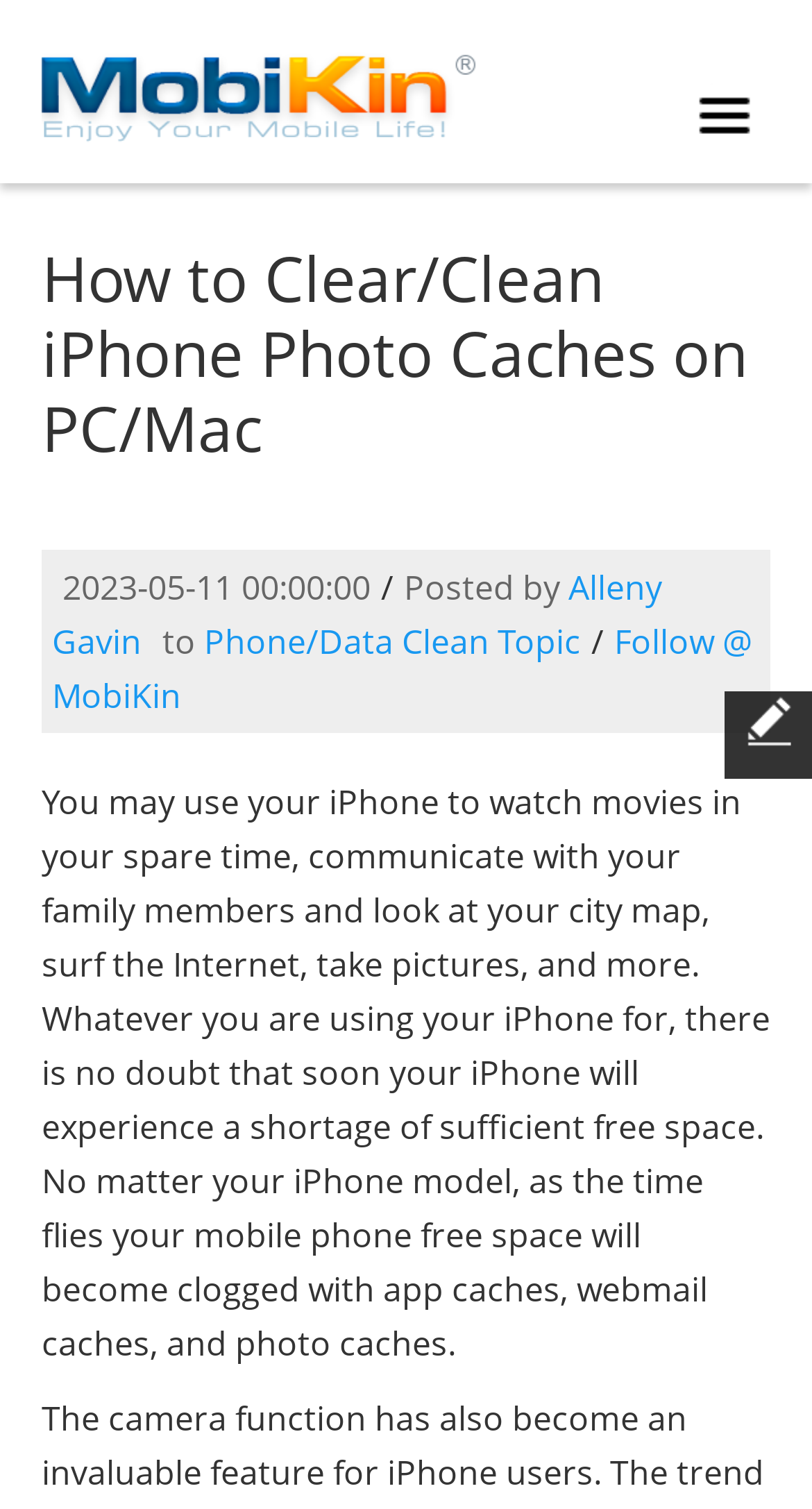Based on the description "Alleny Gavin", find the bounding box of the specified UI element.

[0.064, 0.374, 0.815, 0.44]